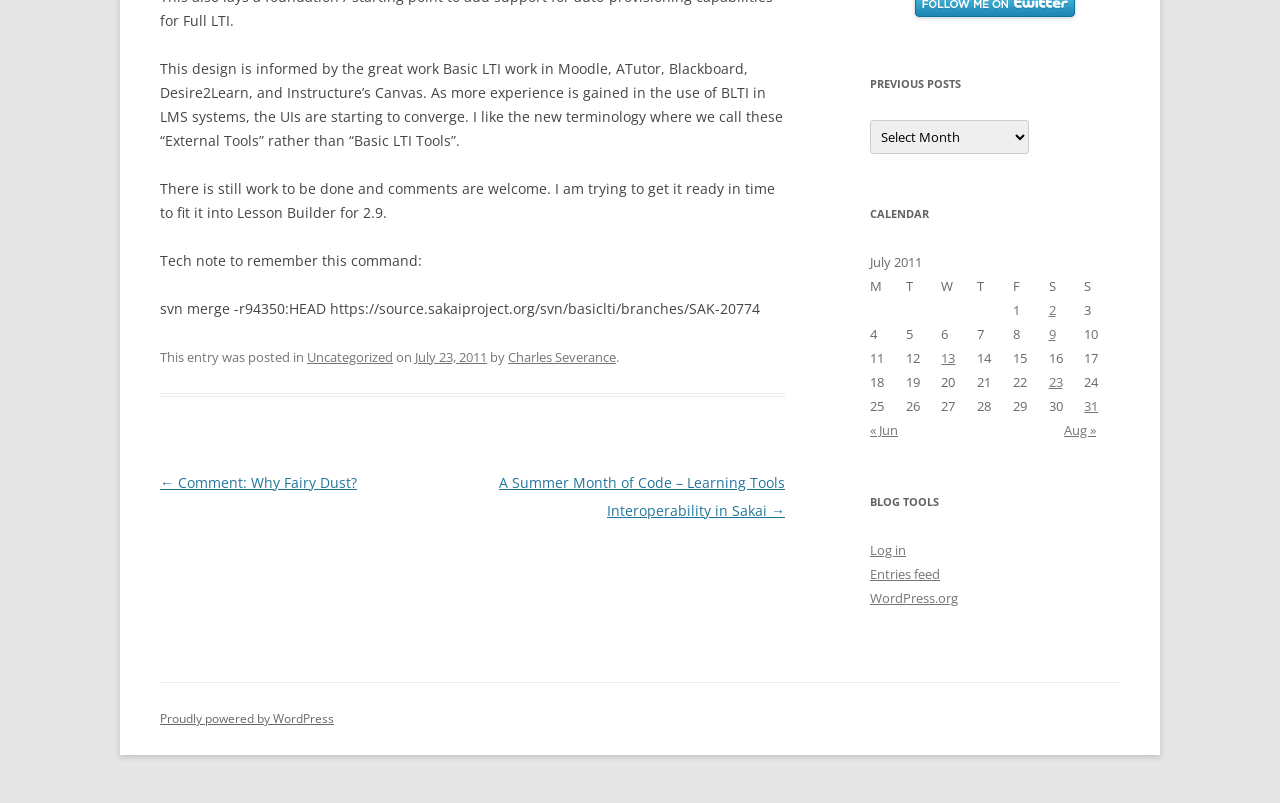Given the following UI element description: "Proudly powered by WordPress", find the bounding box coordinates in the webpage screenshot.

[0.125, 0.885, 0.261, 0.906]